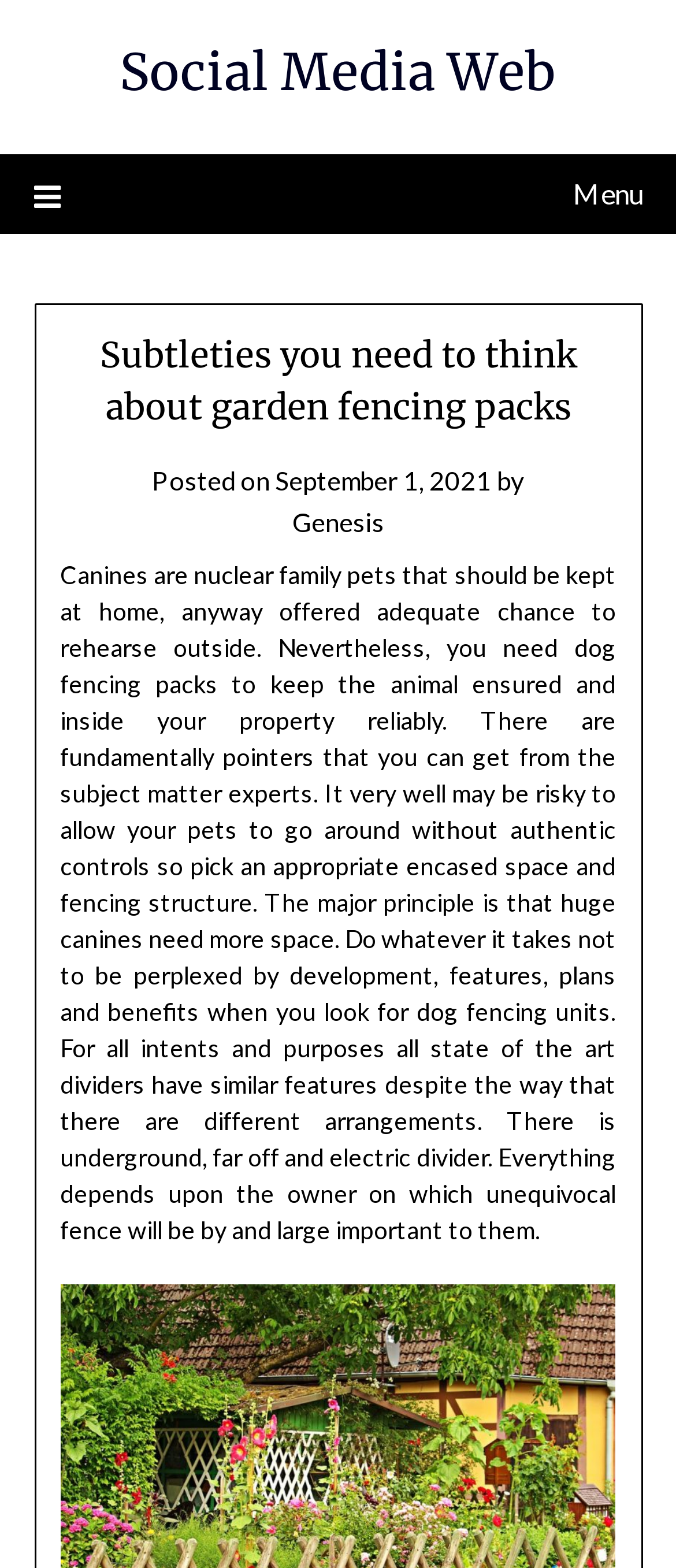Determine the bounding box coordinates for the UI element with the following description: "Social Media Web". The coordinates should be four float numbers between 0 and 1, represented as [left, top, right, bottom].

[0.177, 0.025, 0.823, 0.066]